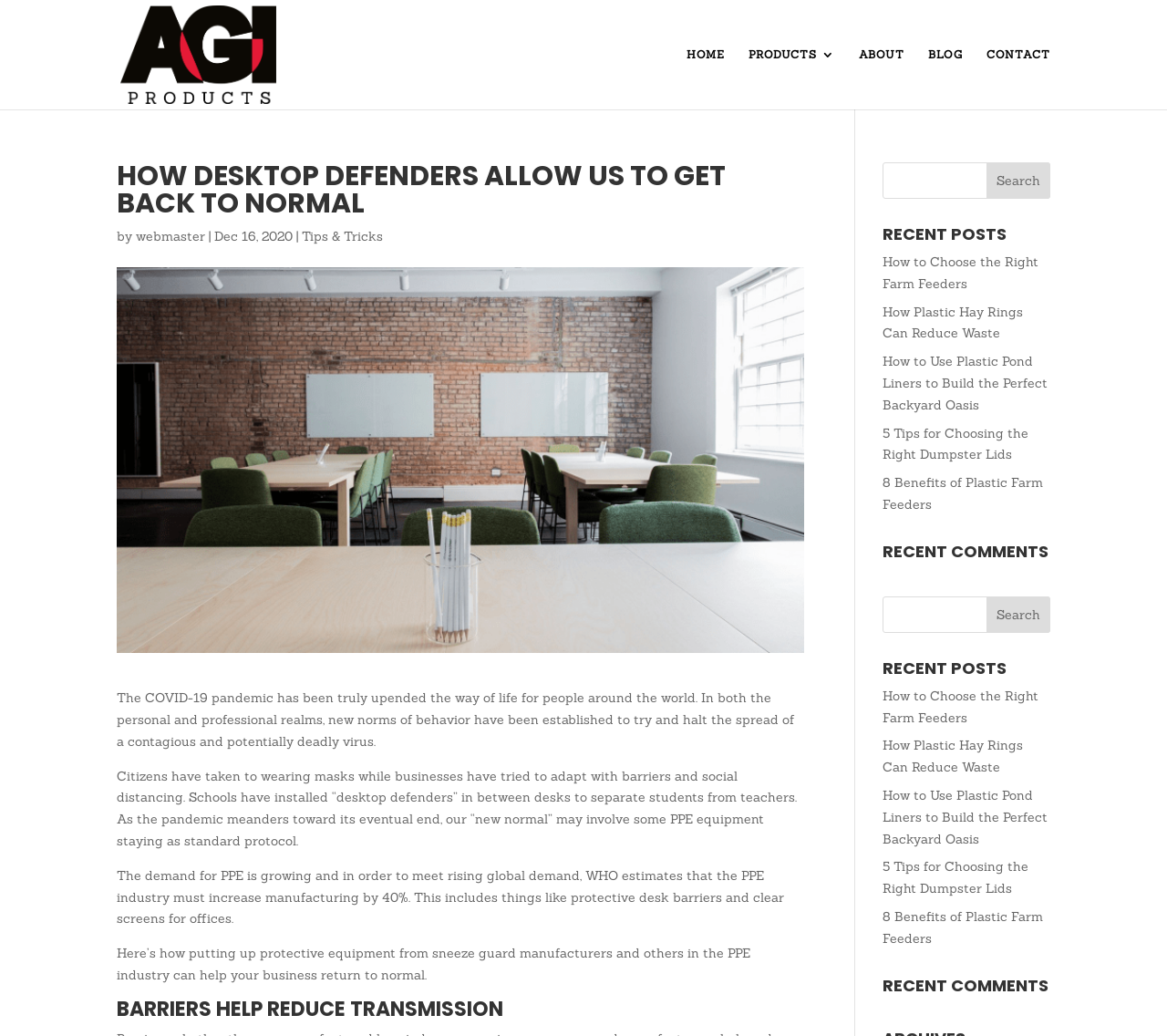Pinpoint the bounding box coordinates of the clickable element to carry out the following instruction: "Search for something."

[0.756, 0.157, 0.9, 0.192]